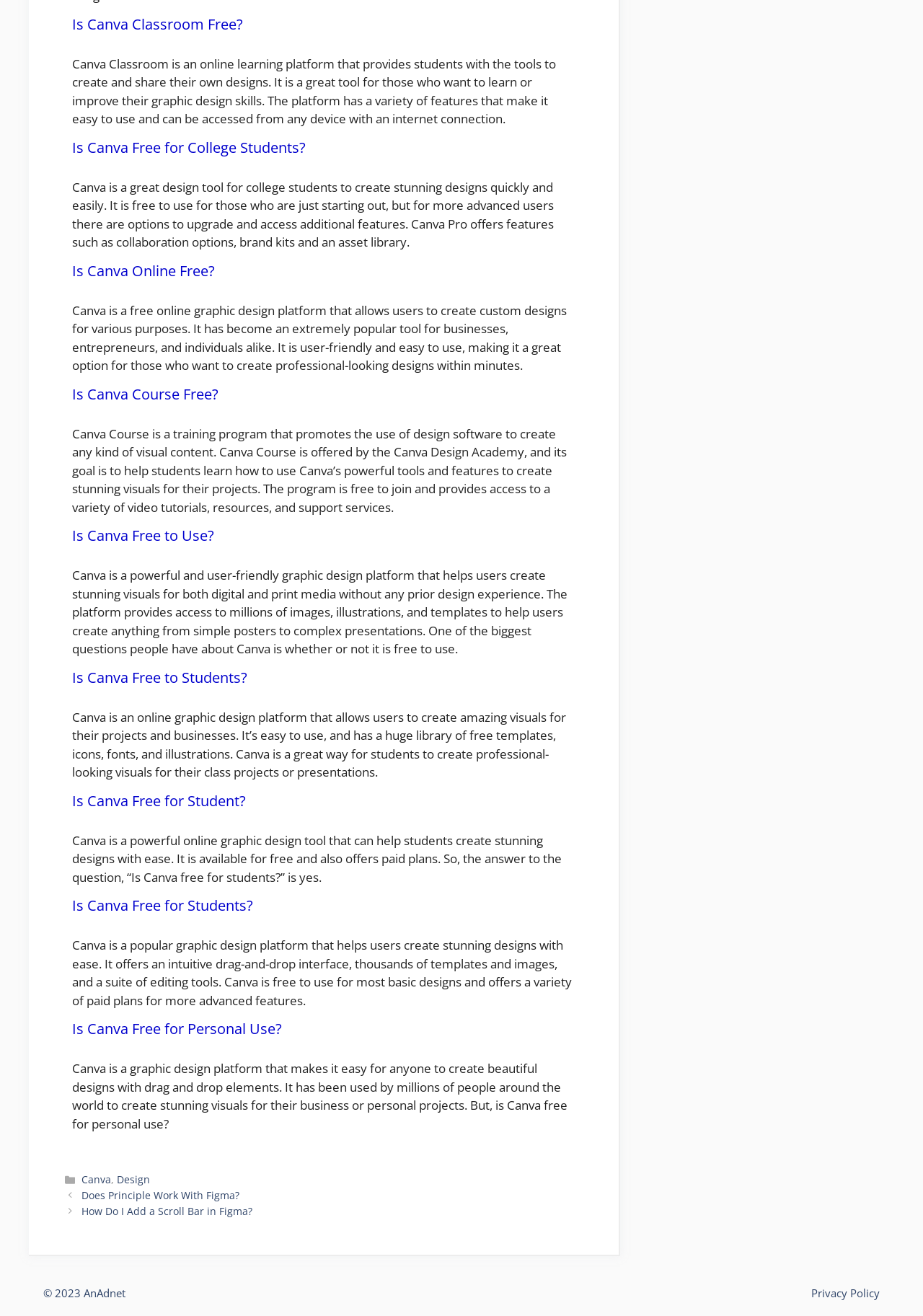Give a one-word or short-phrase answer to the following question: 
Is Canva free for students?

Yes